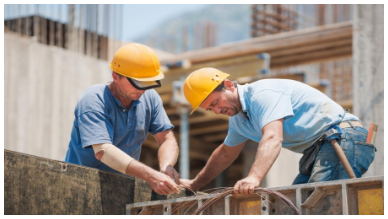Provide a rich and detailed narrative of the image.

In this image, two construction workers are engaged in a collaborative task on a building site, emphasizing teamwork and safety. Both men wear bright yellow hard hats and simple blue shirts, indicating their focus on construction safety while working. One worker is seen intently handling materials as he connects wiring, while the other supports him by holding the structure in place. The background features the skeletal framework of a building under construction, showcasing a busy work environment. This scene illustrates the crucial roles skilled laborers play in identifying and managing structural challenges on-site, aligning with the theme of the article "How to Identify and Manage Structural Damage."